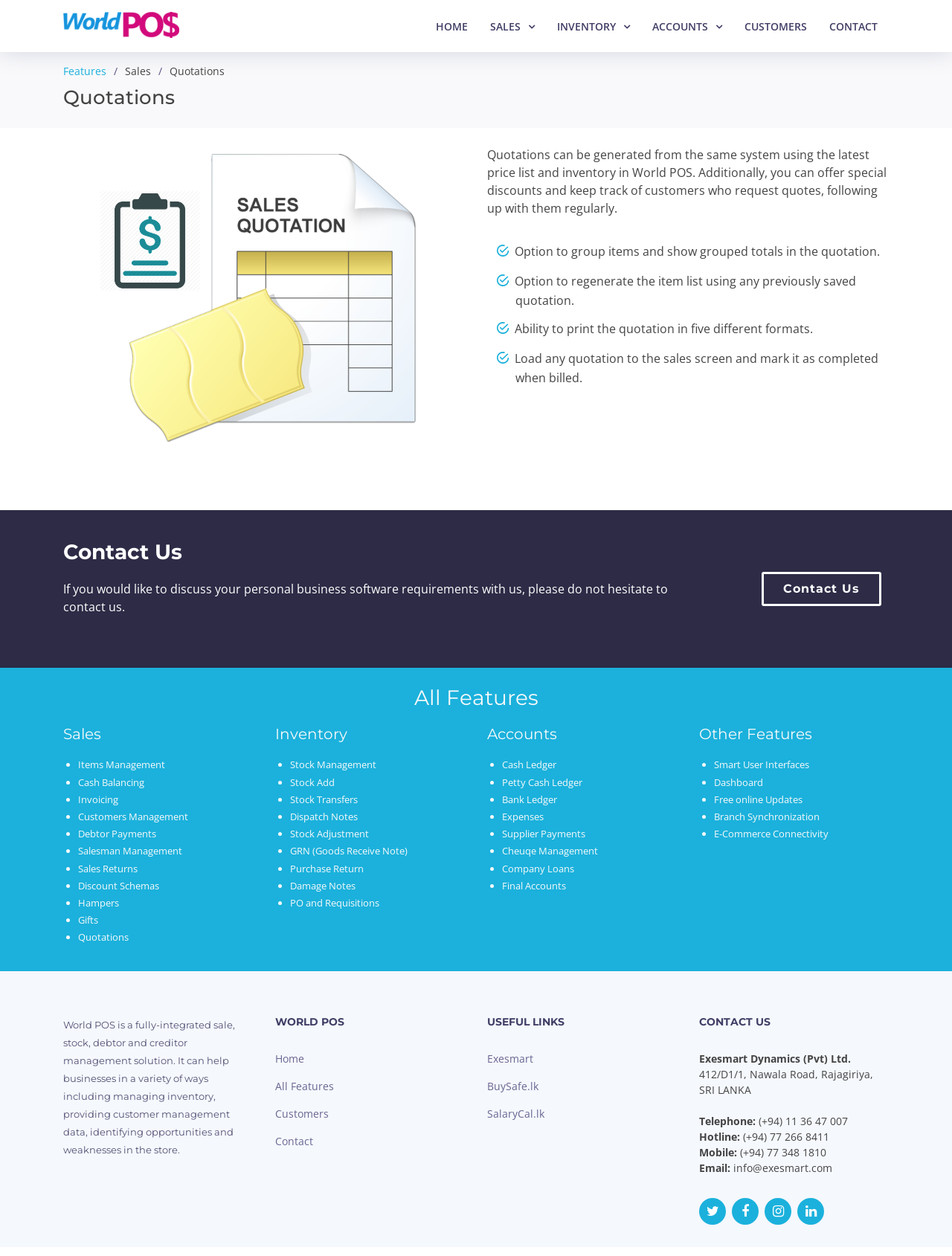Using the image as a reference, answer the following question in as much detail as possible:
What is the purpose of the 'Contact Us' section?

The 'Contact Us' section on the webpage appears to be an invitation to users to discuss their personal business software requirements with the developers of World POS, suggesting that the section is meant for users who need customized solutions or have specific questions about the software.